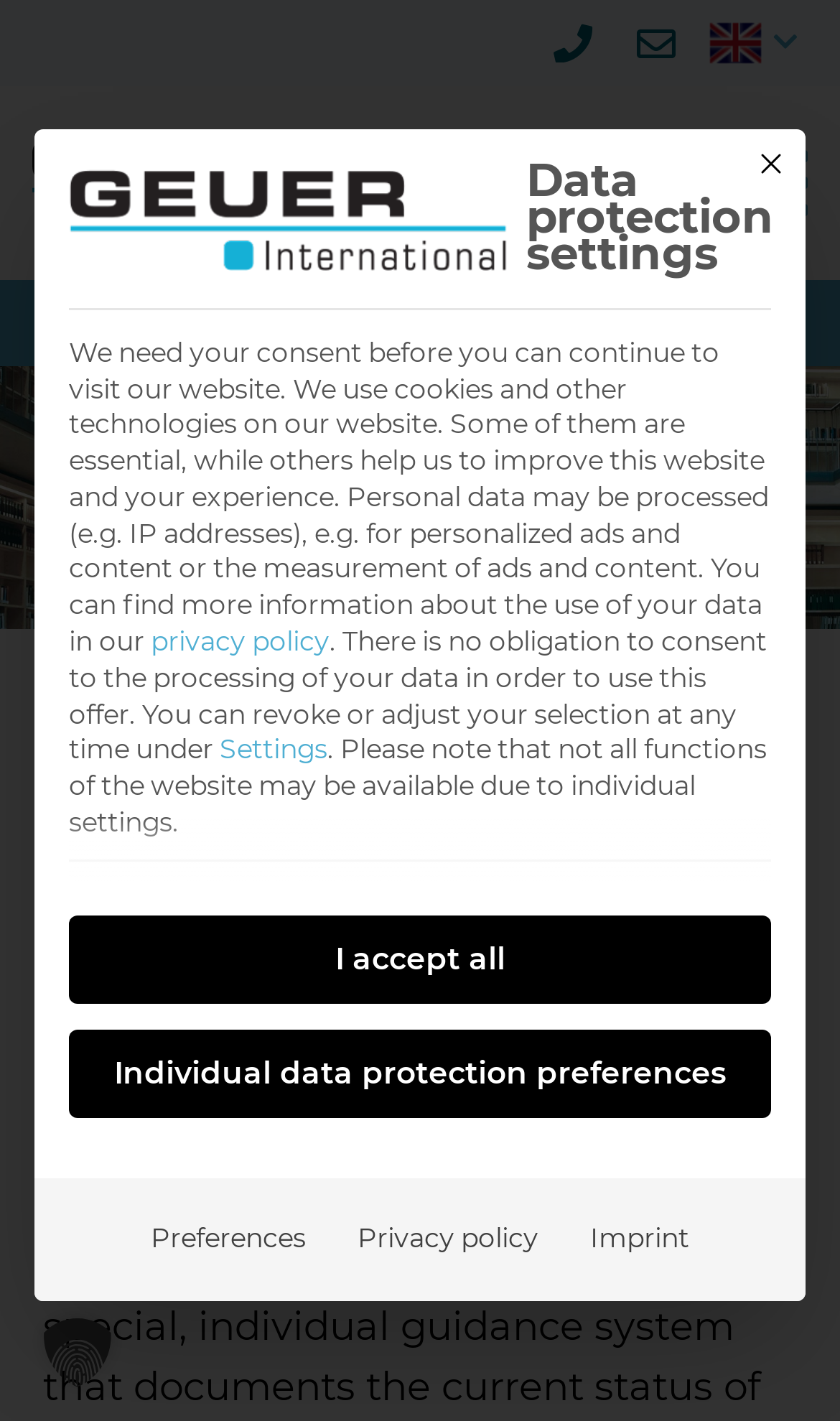What is the function of the 'Open/Close Menu' button?
Answer briefly with a single word or phrase based on the image.

To open or close the menu